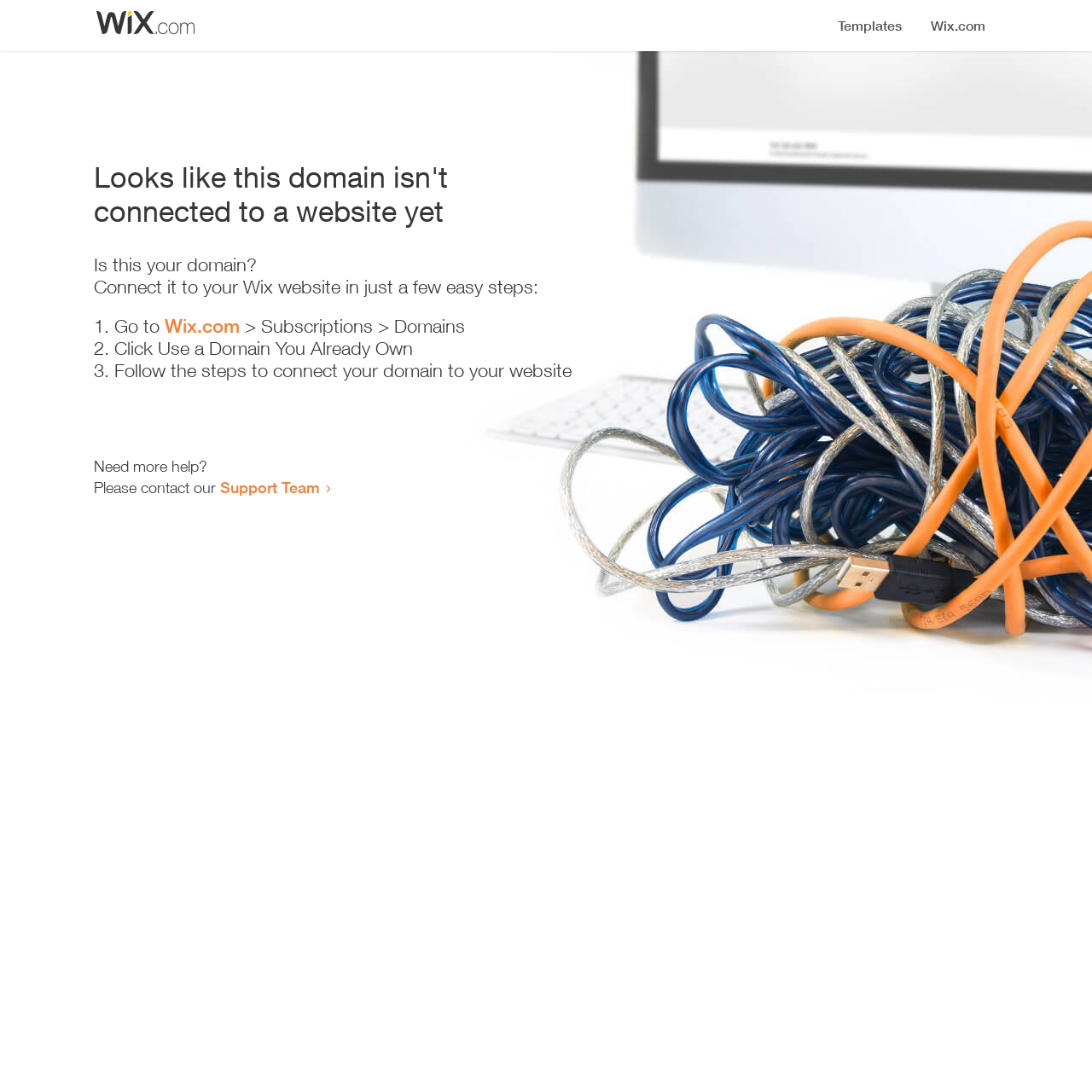What do I need to do to connect my domain?
Answer the question with as much detail as possible.

The webpage provides a list of steps to connect the domain, and the final step is to 'Follow the steps to connect your domain to your website', indicating that users need to follow these steps to connect their domain.